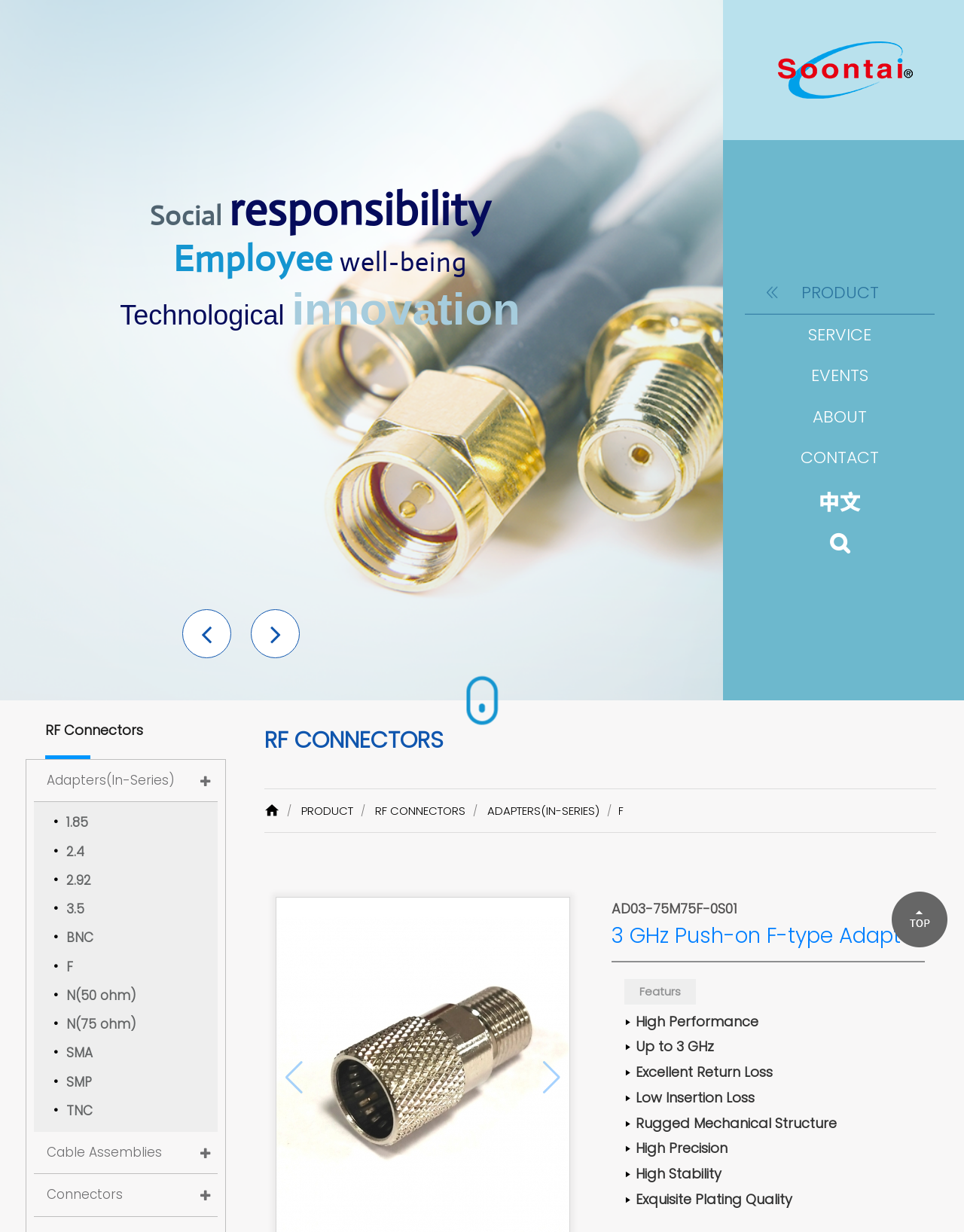Can you pinpoint the bounding box coordinates for the clickable element required for this instruction: "Click on the '3 GHz Push-on F-type Adapter' link"? The coordinates should be four float numbers between 0 and 1, i.e., [left, top, right, bottom].

[0.634, 0.748, 0.955, 0.771]